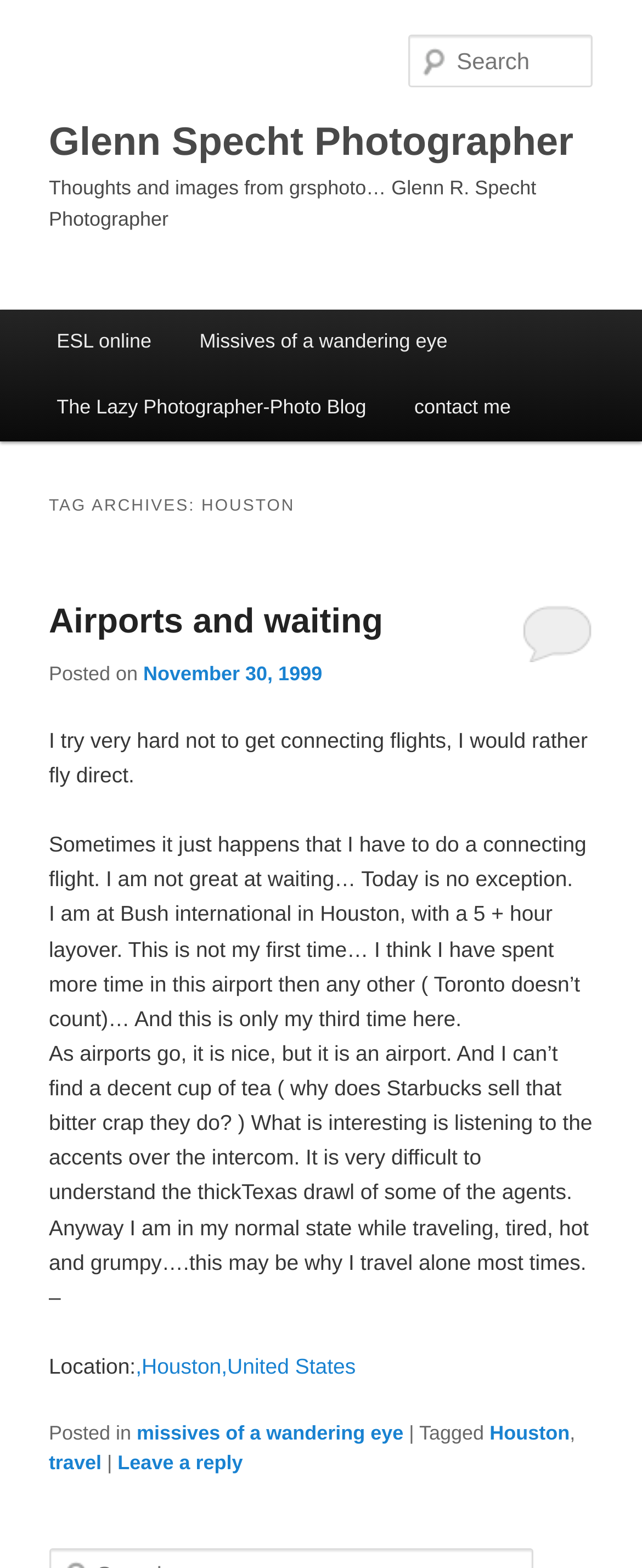Please identify the bounding box coordinates of the clickable area that will fulfill the following instruction: "Visit the main page of Glenn Specht Photographer". The coordinates should be in the format of four float numbers between 0 and 1, i.e., [left, top, right, bottom].

[0.076, 0.077, 0.893, 0.105]